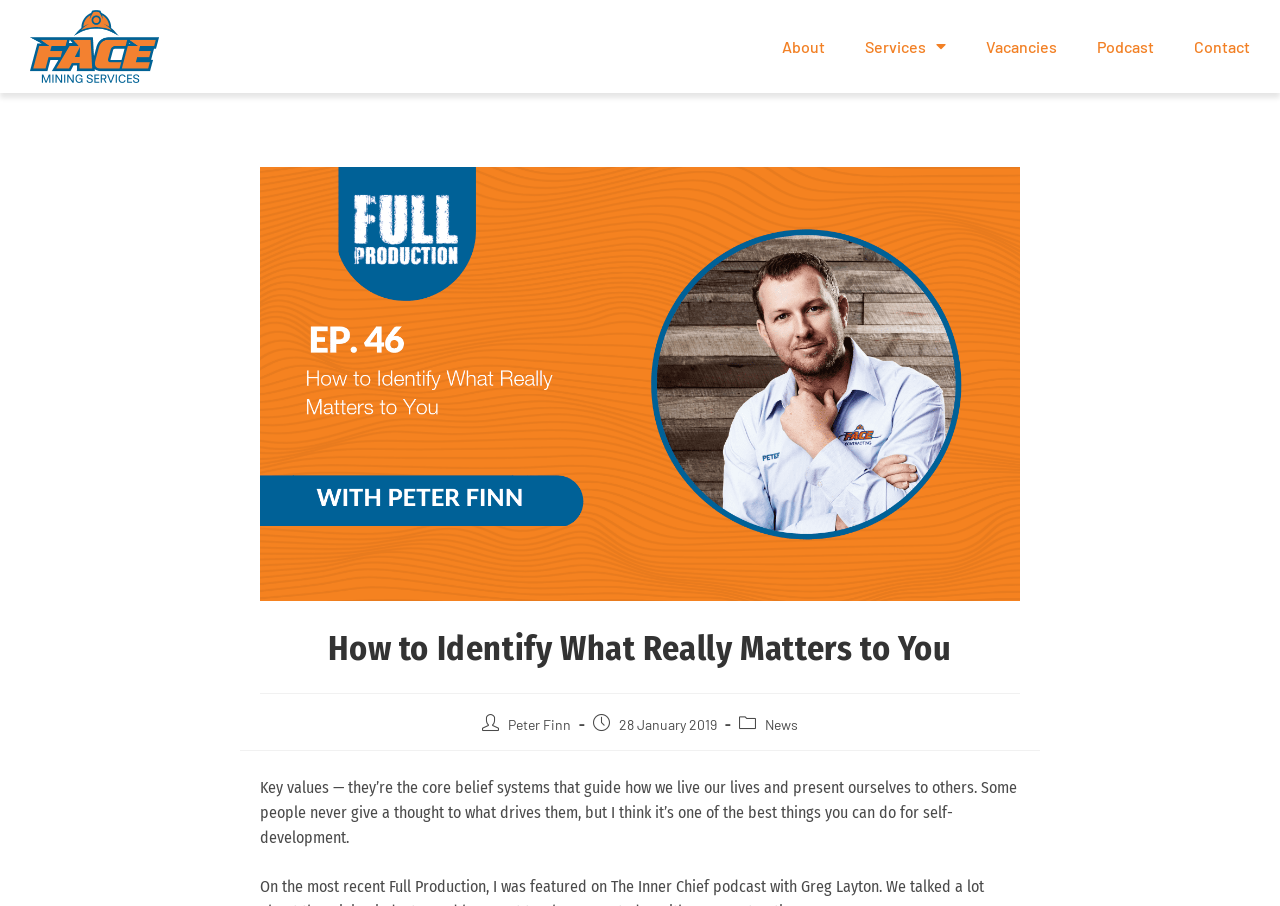What is the date of the article?
Look at the image and construct a detailed response to the question.

I found the date by looking at the static text element with the text '28 January 2019' which is located below the author's name and above the article content.